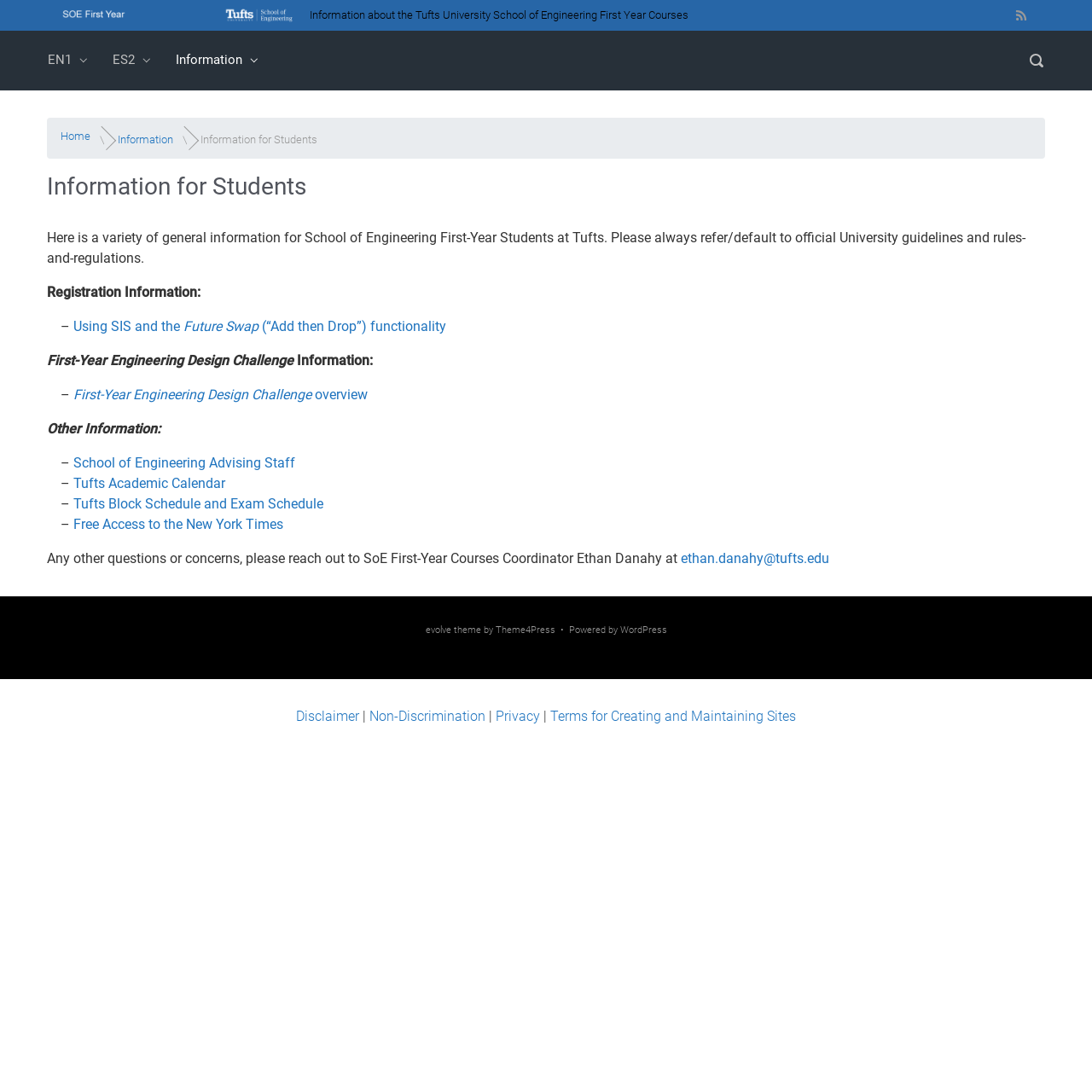Please specify the bounding box coordinates for the clickable region that will help you carry out the instruction: "Contact SoE First-Year Courses Coordinator".

[0.623, 0.504, 0.759, 0.519]